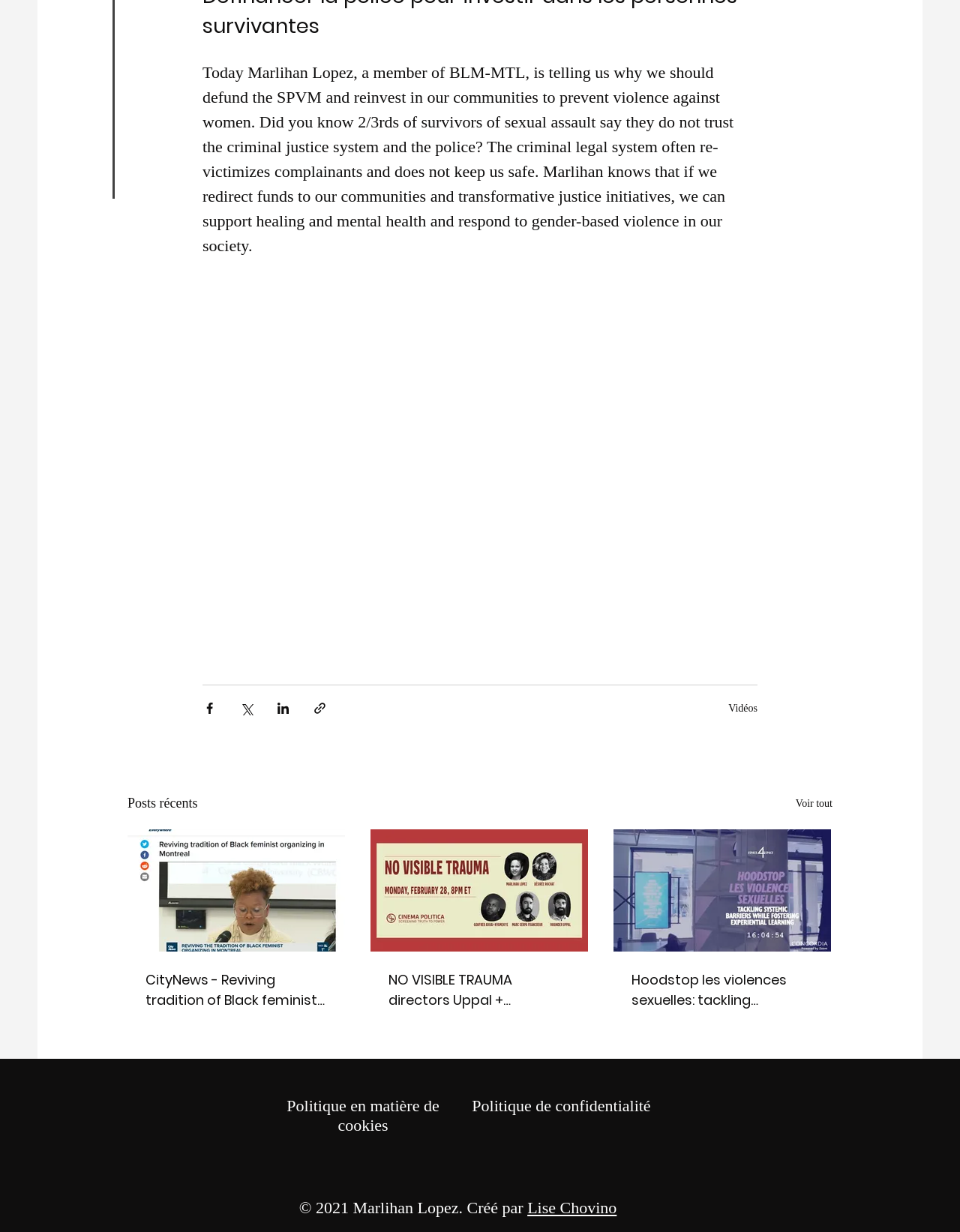Based on the element description parent_node: Search for: value="Search", identify the bounding box of the UI element in the given webpage screenshot. The coordinates should be in the format (top-left x, top-left y, bottom-right x, bottom-right y) and must be between 0 and 1.

None